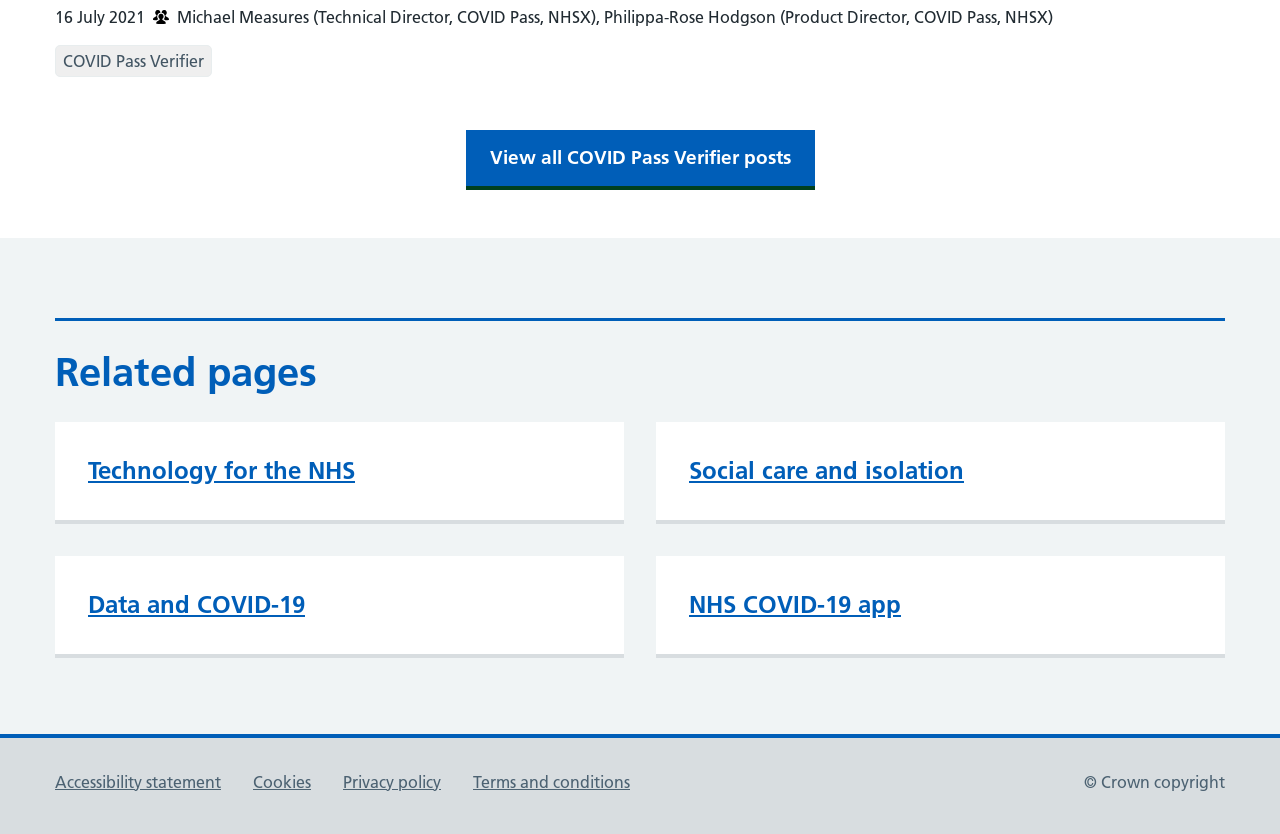Provide the bounding box coordinates of the UI element that matches the description: "Terms and conditions".

[0.37, 0.925, 0.492, 0.949]